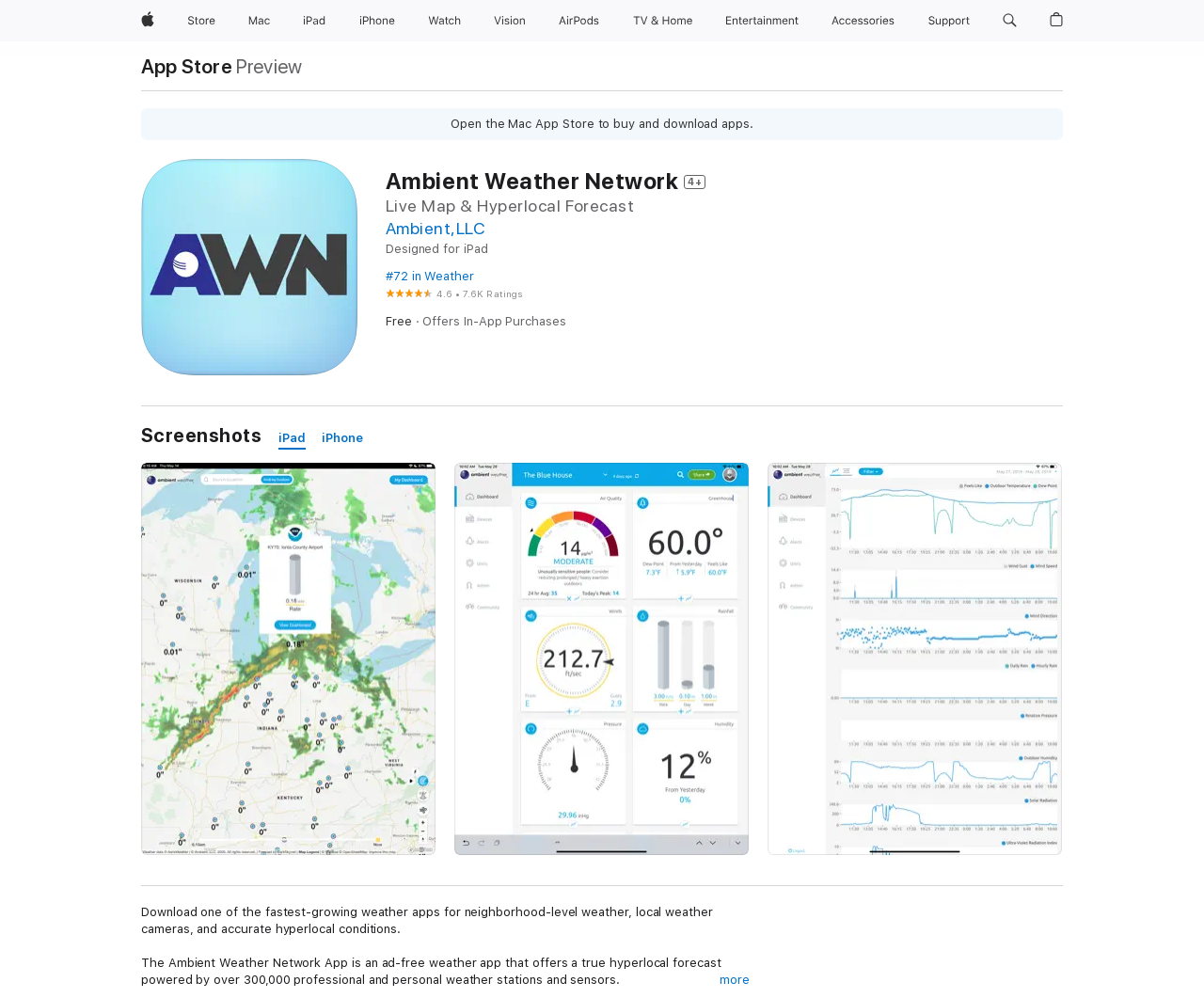Specify the bounding box coordinates of the element's area that should be clicked to execute the given instruction: "Search apple.com". The coordinates should be four float numbers between 0 and 1, i.e., [left, top, right, bottom].

[0.826, 0.0, 0.851, 0.041]